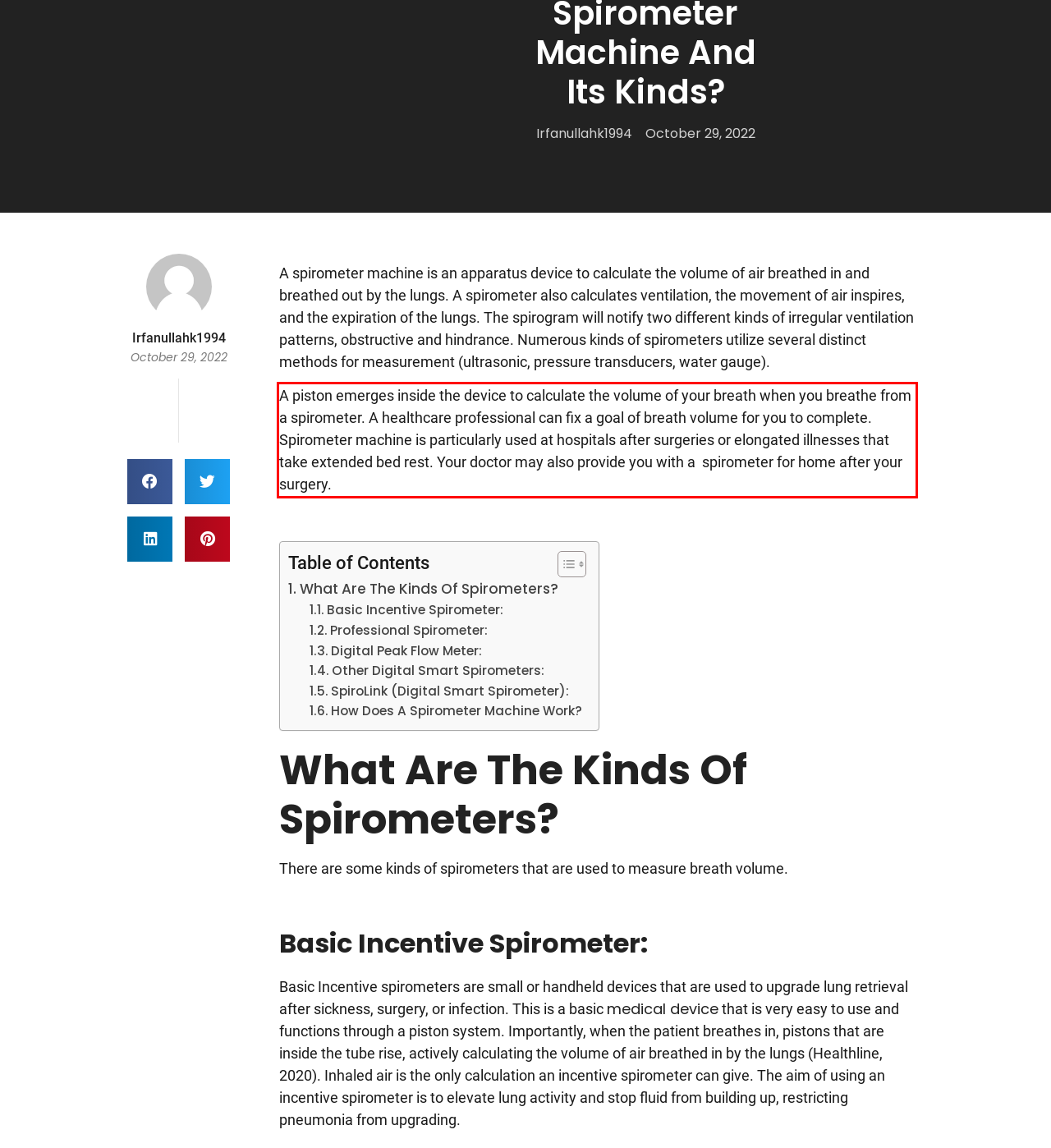With the provided screenshot of a webpage, locate the red bounding box and perform OCR to extract the text content inside it.

A piston emerges inside the device to calculate the volume of your breath when you breathe from a spirometer. A healthcare professional can fix a goal of breath volume for you to complete. Spirometer machine is particularly used at hospitals after surgeries or elongated illnesses that take extended bed rest. Your doctor may also provide you with a spirometer for home after your surgery.